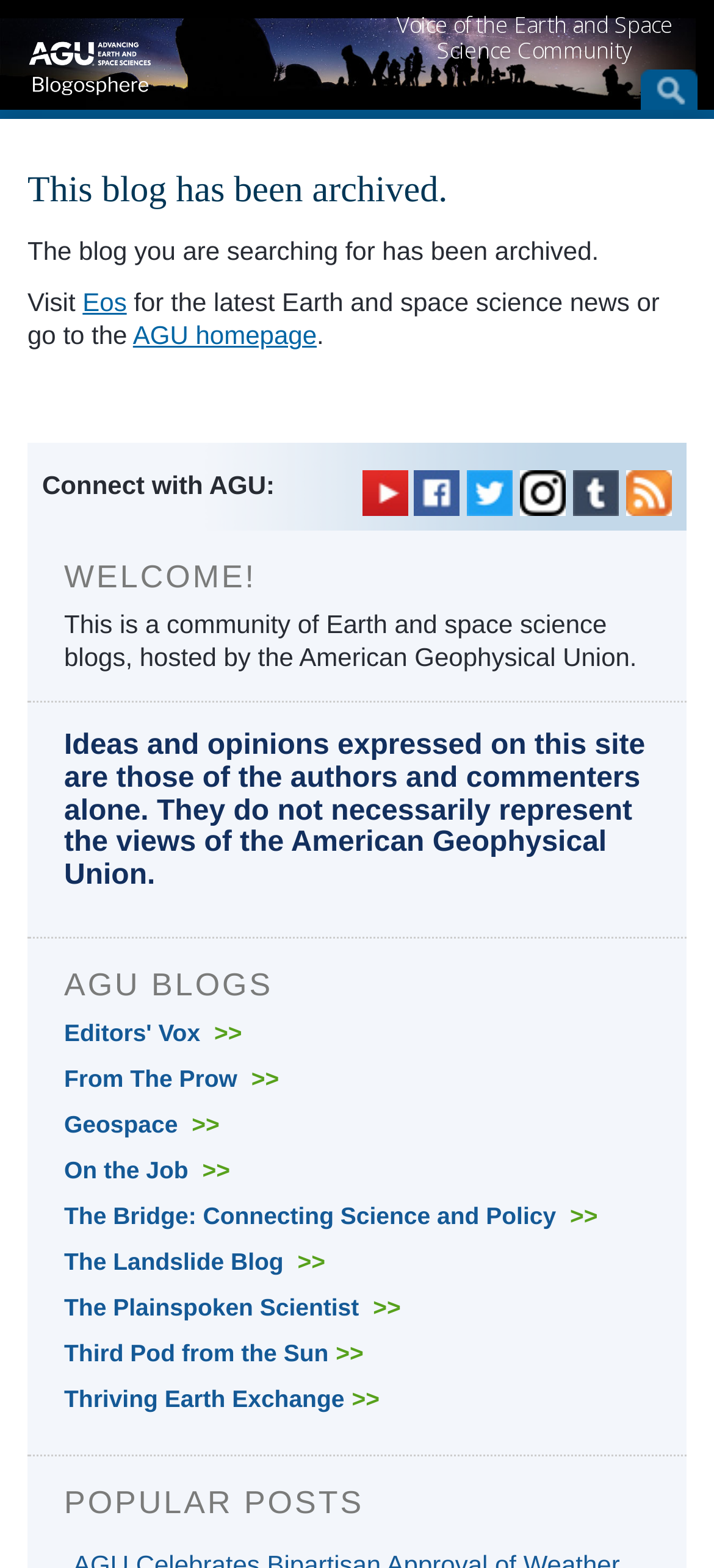Explain the webpage's design and content in an elaborate manner.

This webpage appears to be an archived blog page from the American Geophysical Union (AGU). At the top, there is a heading that reads "Voice of the Earth and Space Science Community" and a subheading that states "This blog has been archived." Below this, there is a message informing visitors that the blog they are searching for has been archived and providing links to the AGU homepage and Eos, a source for the latest Earth and space science news.

On the left side of the page, there is a section with links to various social media platforms, including YouTube, Facebook, Twitter, Instagram, and an RSS Feed, each accompanied by an icon. 

Further down, there is a welcome message that describes the page as a community of Earth and space science blogs hosted by the AGU. Below this, there is a disclaimer stating that opinions expressed on the site are those of the authors and commenters alone and do not necessarily represent the views of the AGU.

The page also features a section titled "AGU BLOGS" with links to various blogs, including "Editors' Vox", "From The Prow", "Geospace", "On the Job", "The Bridge: Connecting Science and Policy", "The Landslide Blog", "The Plainspoken Scientist", "Third Pod from the Sun", and "Thriving Earth Exchange". 

Finally, at the bottom of the page, there is a heading titled "POPULAR POSTS", although no specific posts are listed.